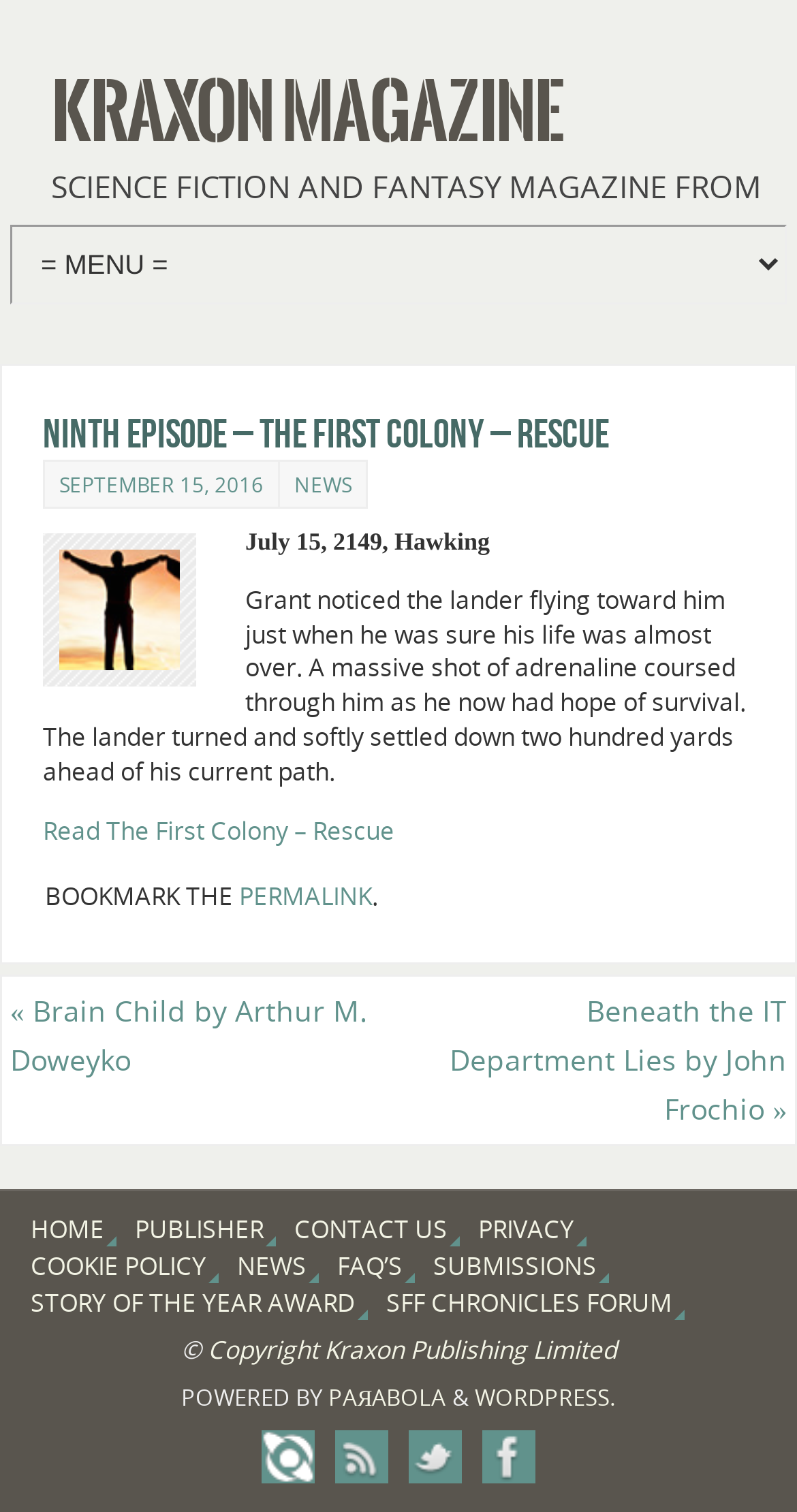Locate the bounding box coordinates of the element that should be clicked to fulfill the instruction: "View the previous article 'Brain Child by Arthur M. Doweyko'".

[0.003, 0.646, 0.49, 0.725]